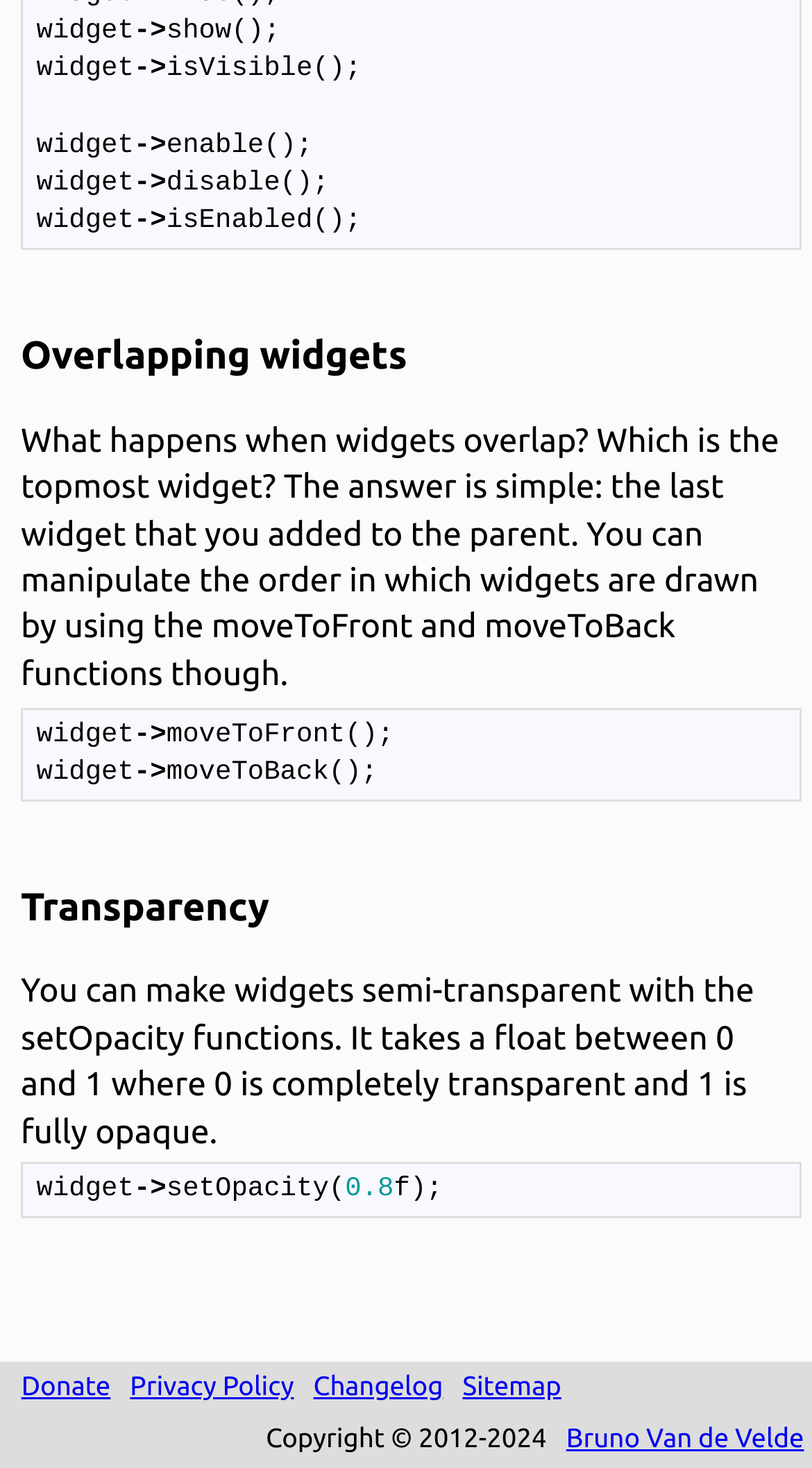Identify the bounding box for the UI element specified in this description: "Transparency". The coordinates must be four float numbers between 0 and 1, formatted as [left, top, right, bottom].

[0.026, 0.603, 0.332, 0.632]